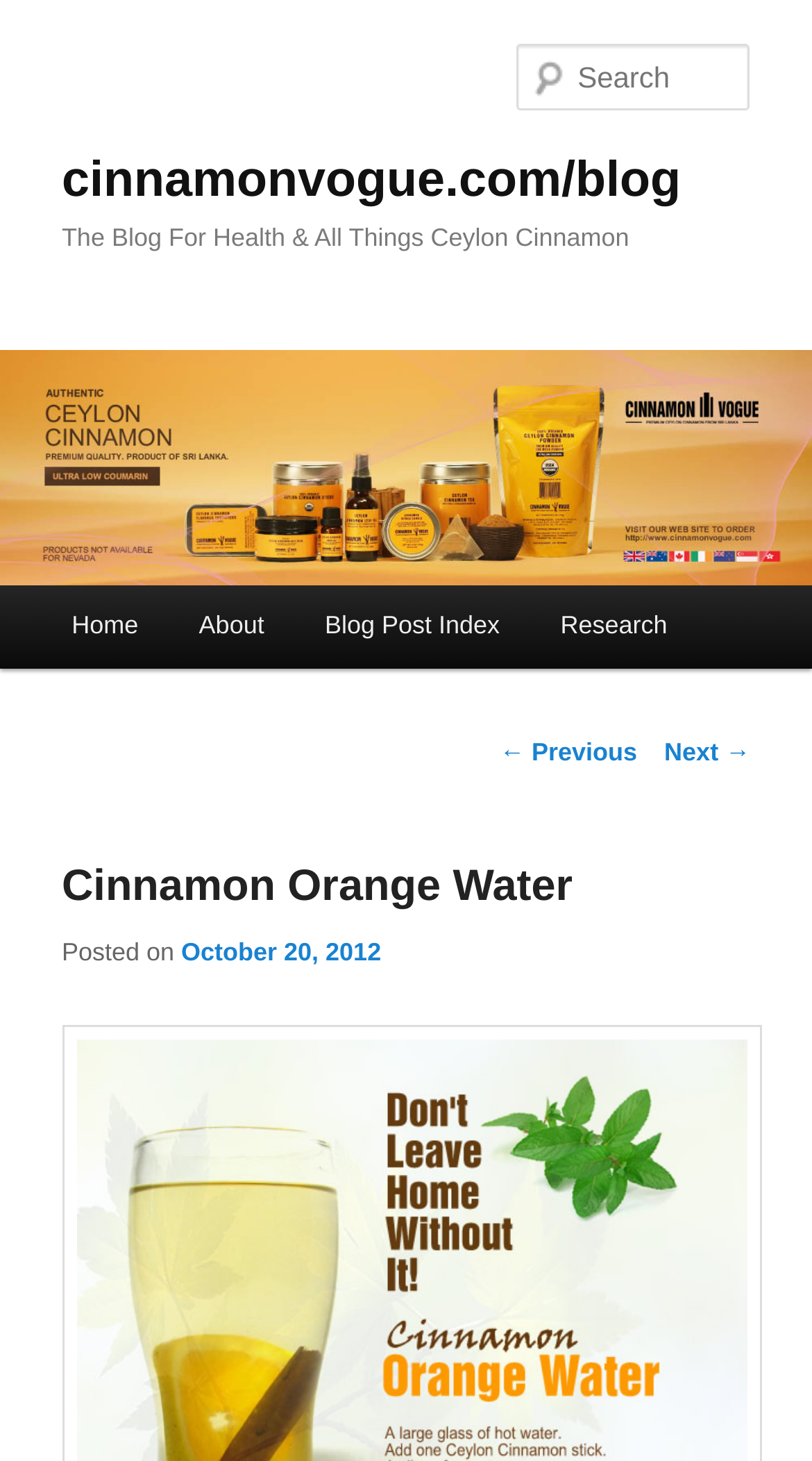Determine the bounding box coordinates of the area to click in order to meet this instruction: "view the blog post index".

[0.363, 0.4, 0.653, 0.457]